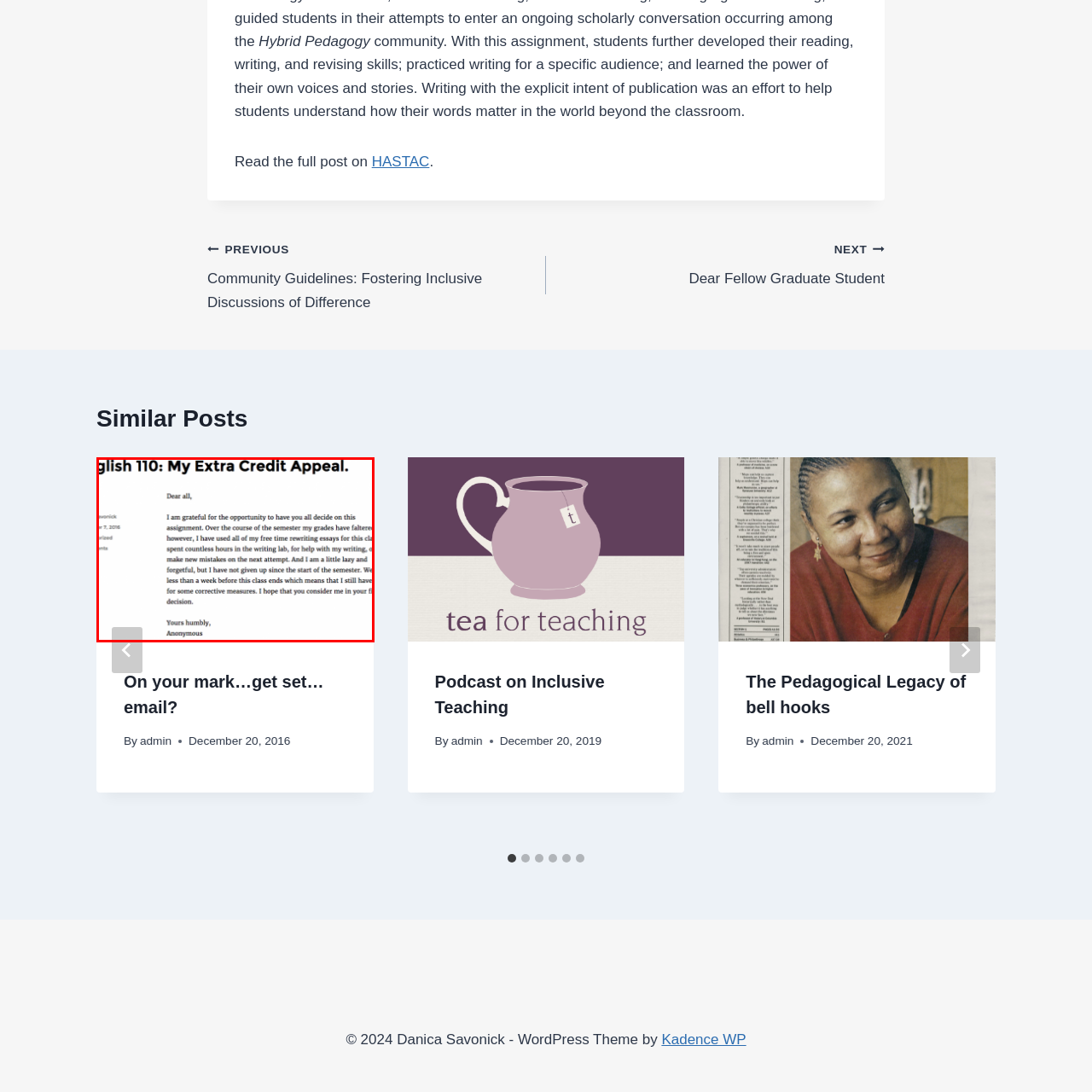Explain comprehensively what is shown in the image marked by the red outline.

The image titled "English 110: My Extra Credit Appeal." presents a heartfelt letter addressing students and professors. The author expresses gratitude for the opportunity to submit an appeal regarding extra credit, reflecting on their struggles with grades throughout the semester. They acknowledge their efforts in writing and improving their skills, emphasizing their dedication to learning despite facing challenges. The letter is signed humbly by an anonymous student, indicating a sincere plea for consideration and understanding in the final decision related to their academic performance.